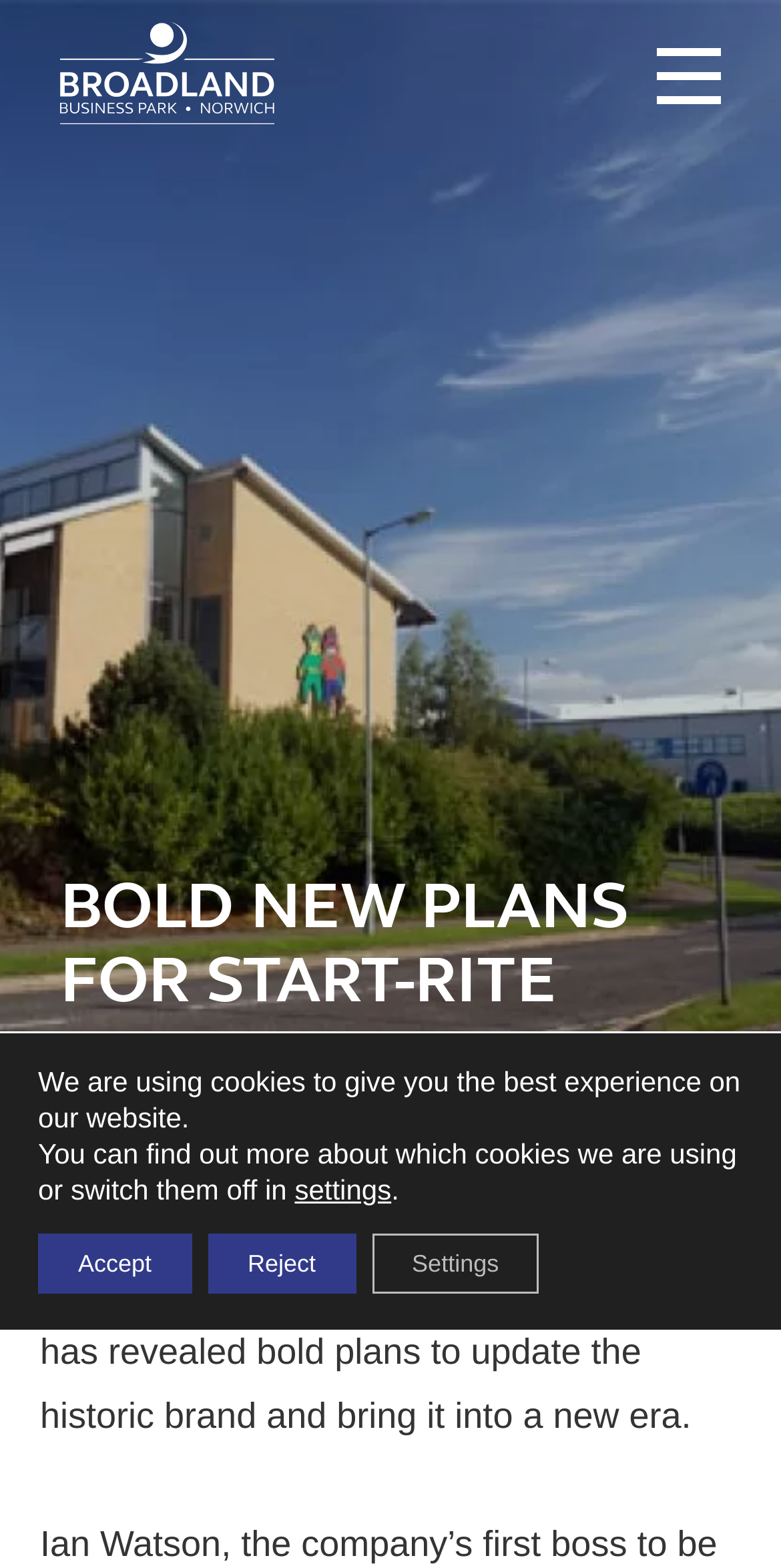Respond to the following question with a brief word or phrase:
Where is Start-rite shoes based?

Broadland Business Park